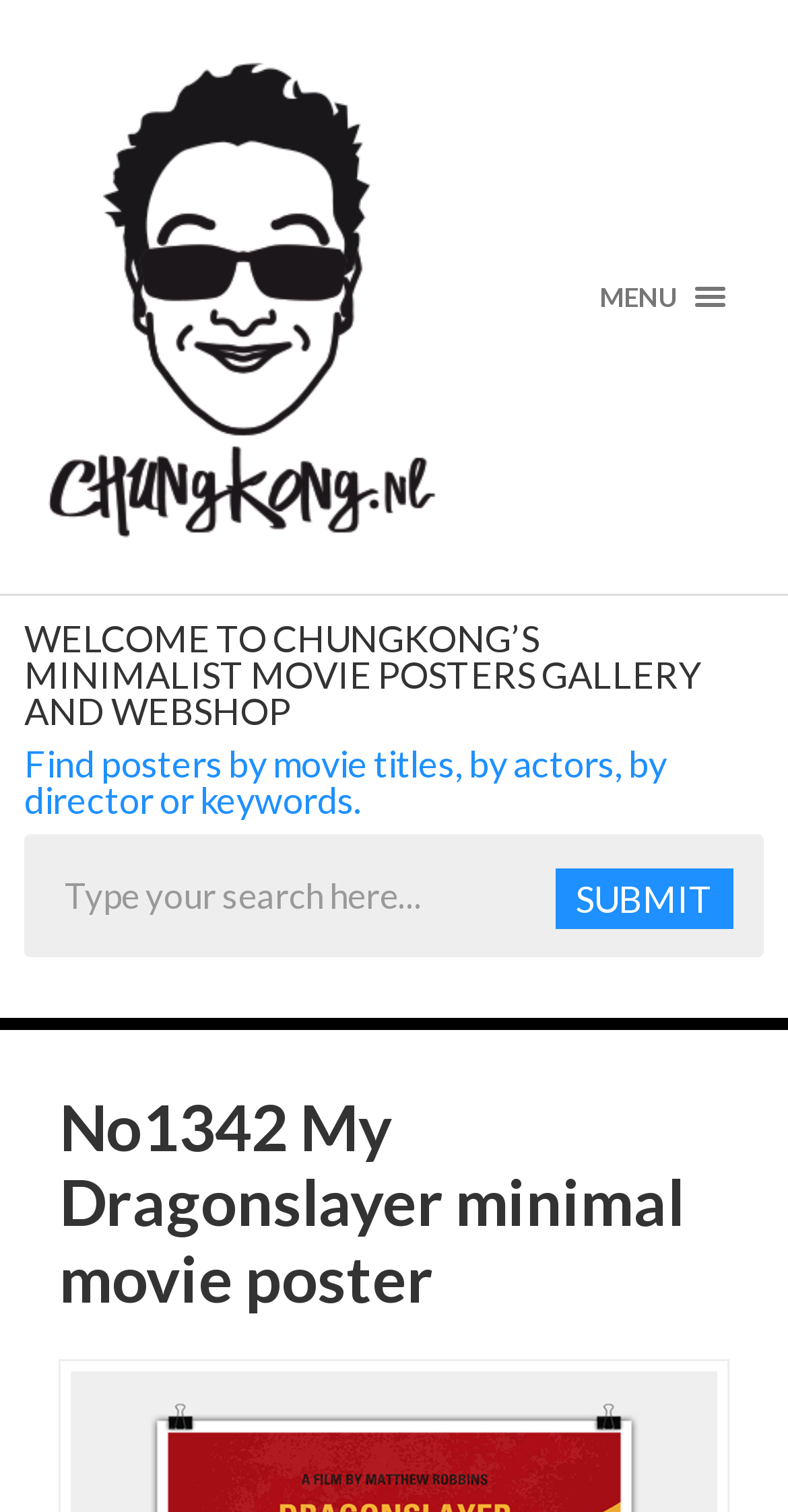What is the name of the website?
Using the image provided, answer with just one word or phrase.

CHUNGKONG